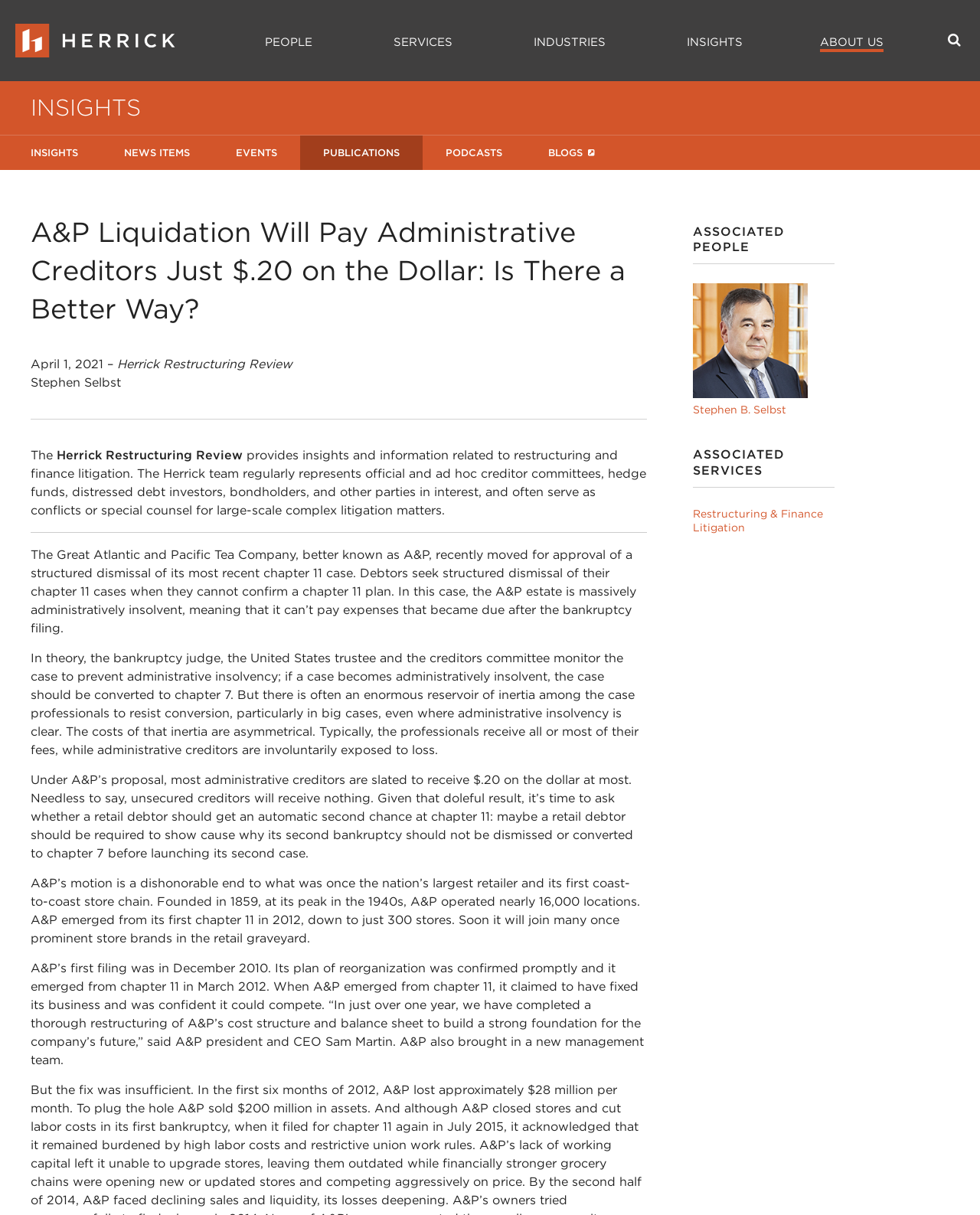Determine the bounding box coordinates for the clickable element required to fulfill the instruction: "Learn more about Restructuring & Finance Litigation". Provide the coordinates as four float numbers between 0 and 1, i.e., [left, top, right, bottom].

[0.707, 0.418, 0.84, 0.439]